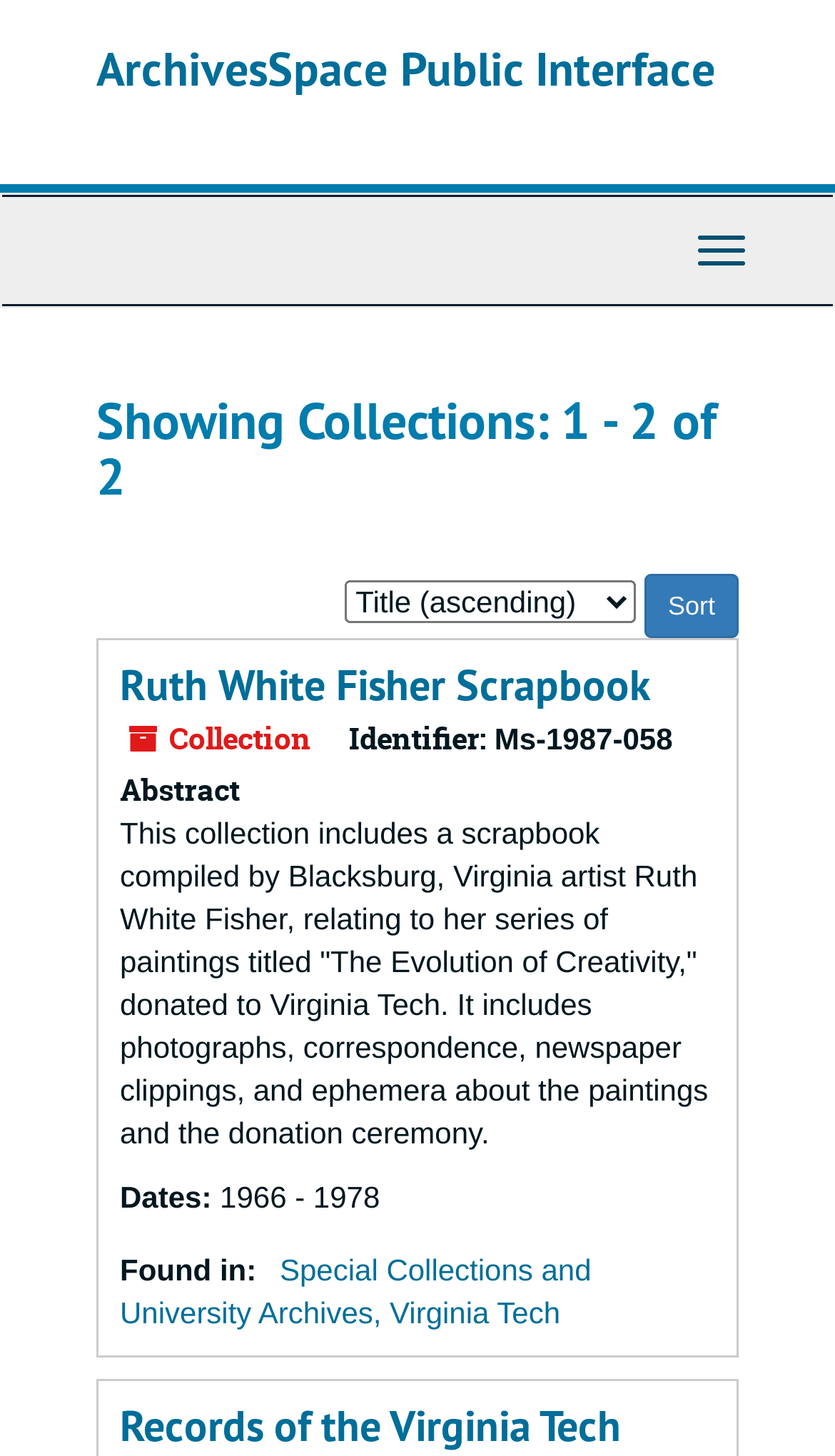Illustrate the webpage thoroughly, mentioning all important details.

The webpage is a collection archive page, titled "ArchivesSpace Public Interface". At the top, there is a heading with a link to the same title. Below it, there is a top-level navigation bar that spans the entire width of the page.

The main content area is divided into two sections. The first section displays a heading that indicates the page is showing collections 1-2 of 2. Below this heading, there is a sorting feature with a label "Sort by:" and a combobox to select the sorting option. A "Sort" button is located to the right of the combobox.

The second section displays a collection item, titled "Ruth White Fisher Scrapbook". This item has a link to its details page. Below the title, there is a label "Collection" and an identifier "Ms-1987-058". An abstract of the collection is provided, which describes the contents of the scrapbook. The abstract is a long paragraph that spans most of the width of the page.

Below the abstract, there are two more labels: "Dates" and "Found in:". The "Dates" label is followed by a date range "1966 - 1978". The "Found in:" label is followed by a link to "Special Collections and University Archives, Virginia Tech".